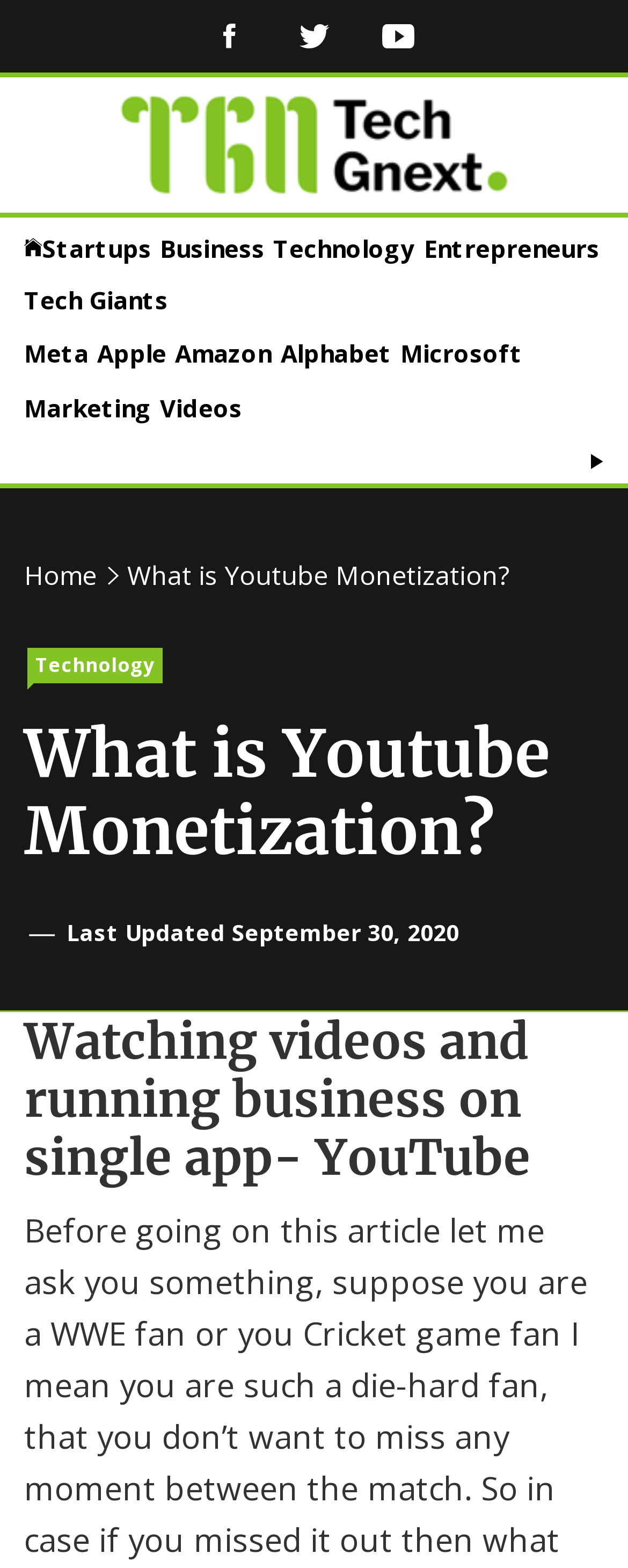Please find the bounding box coordinates of the element's region to be clicked to carry out this instruction: "Read about What is Youtube Monetization?".

[0.038, 0.456, 0.962, 0.571]